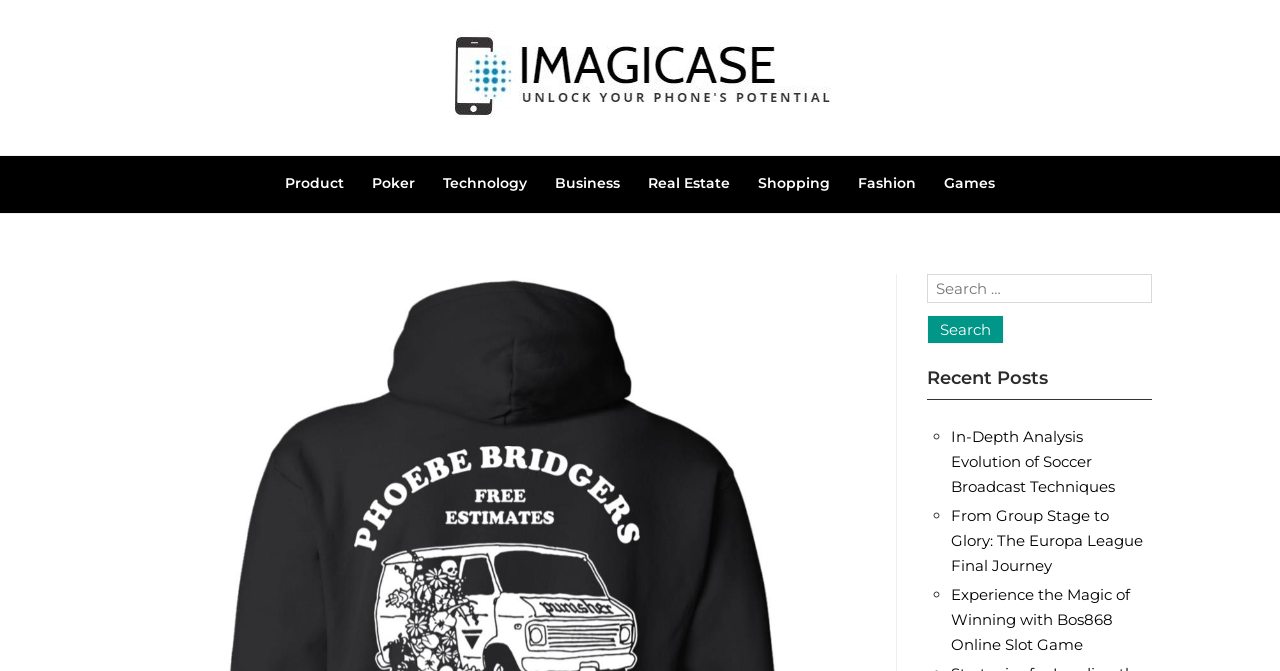By analyzing the image, answer the following question with a detailed response: What is the position of the 'iMagicase' image relative to the 'iMagicase' link?

I compared the y1 and y2 coordinates of the 'iMagicase' image and the 'iMagicase' link. Since the y2 coordinate of the 'iMagicase' image is less than the y1 coordinate of the 'iMagicase' link, the 'iMagicase' image is above the 'iMagicase' link.